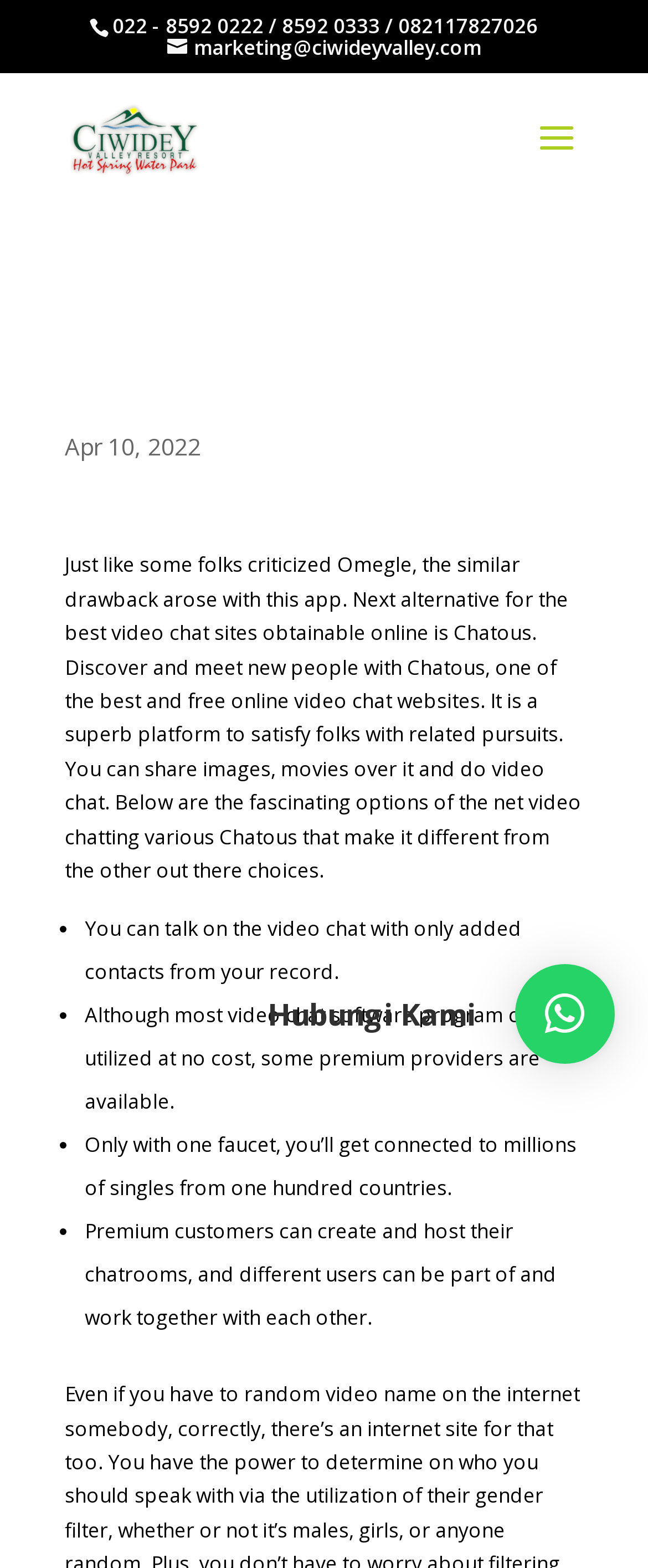Given the content of the image, can you provide a detailed answer to the question?
How many countries are singles from?

I found a static text element that mentions 'millions of singles from one hundred countries' which implies that the number of countries is 100.